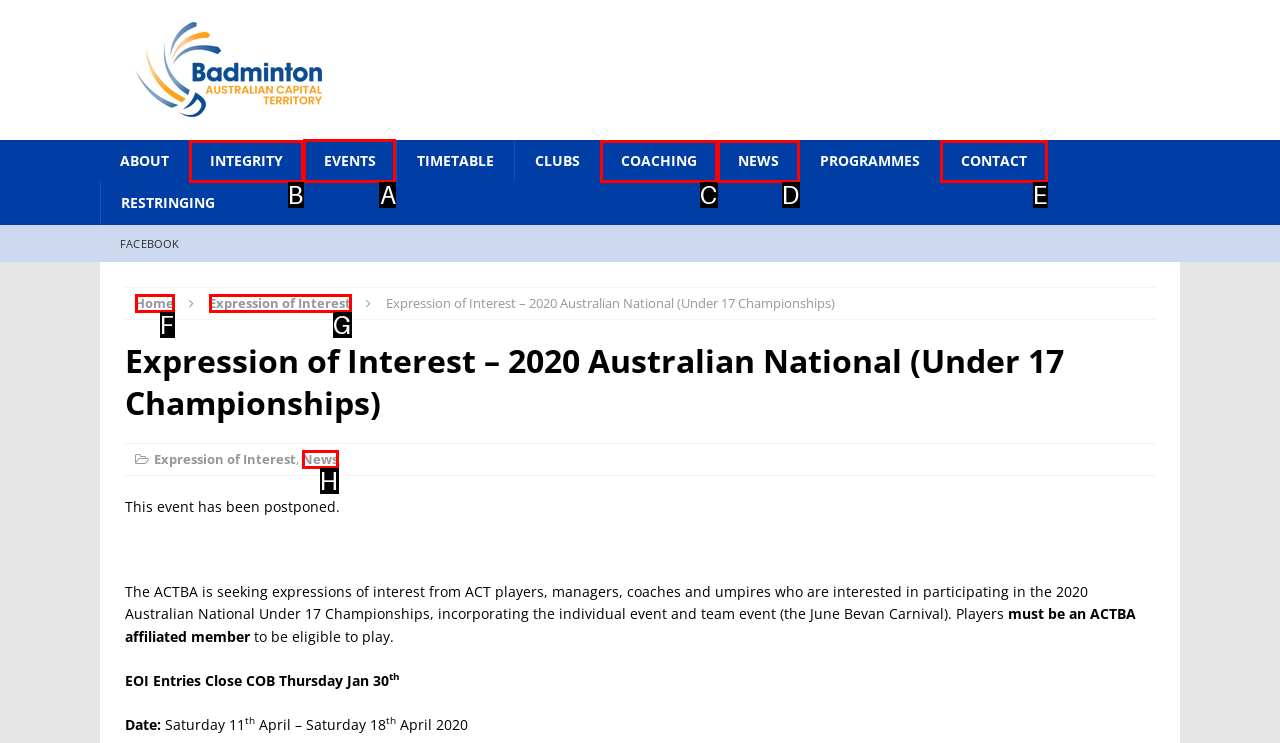Indicate which HTML element you need to click to complete the task: Go to EVENTS. Provide the letter of the selected option directly.

A